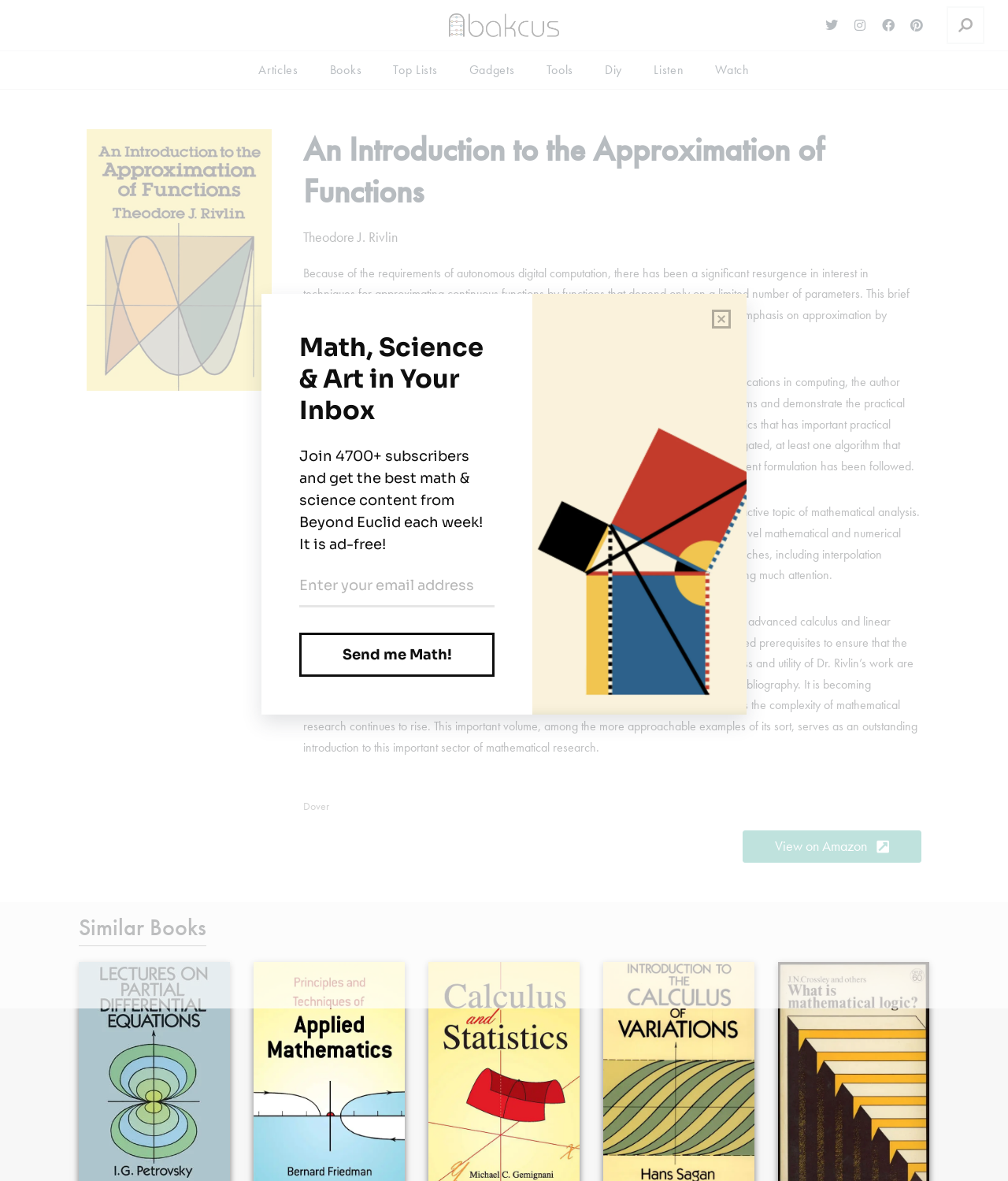Specify the bounding box coordinates of the element's area that should be clicked to execute the given instruction: "Visit Abakcus homepage". The coordinates should be four float numbers between 0 and 1, i.e., [left, top, right, bottom].

[0.341, 0.011, 0.659, 0.031]